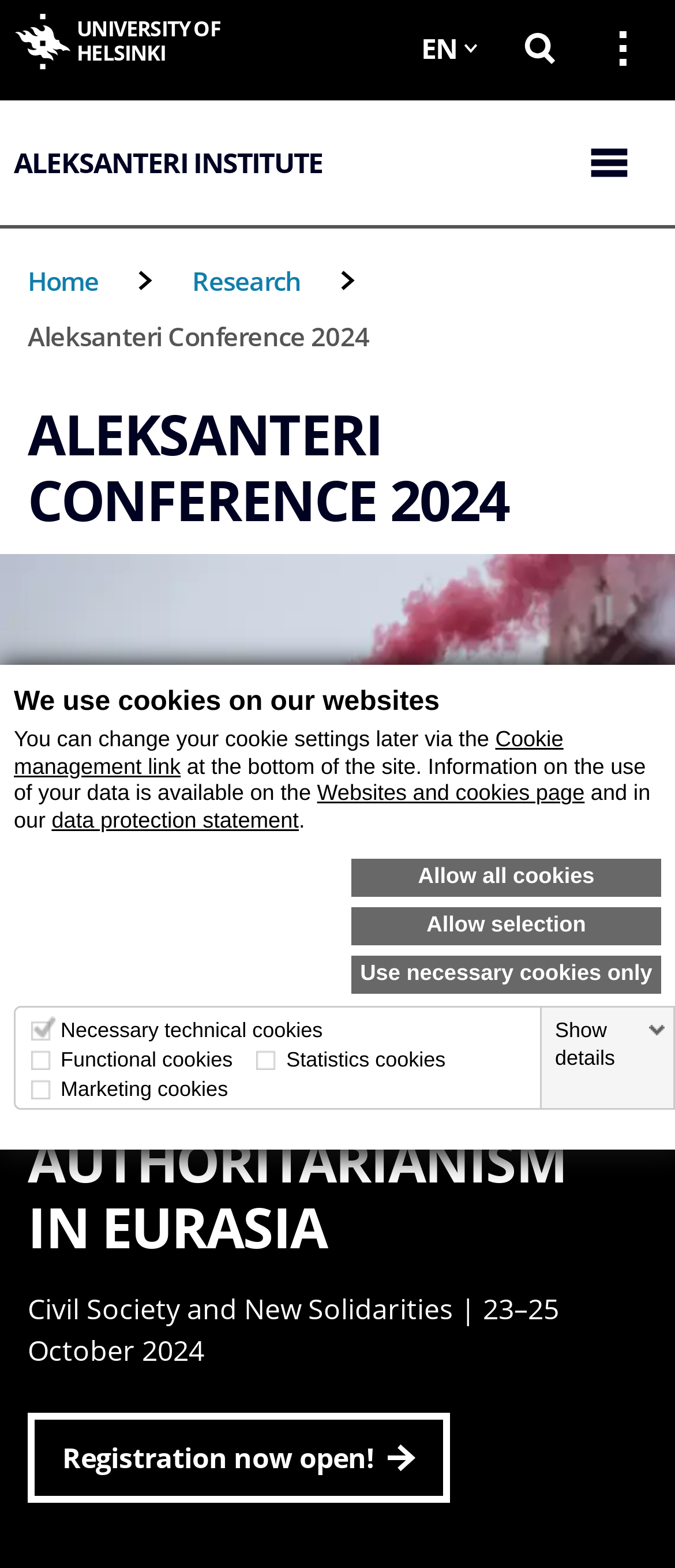What is the name of the institute hosting the conference?
Relying on the image, give a concise answer in one word or a brief phrase.

Aleksanteri Institute